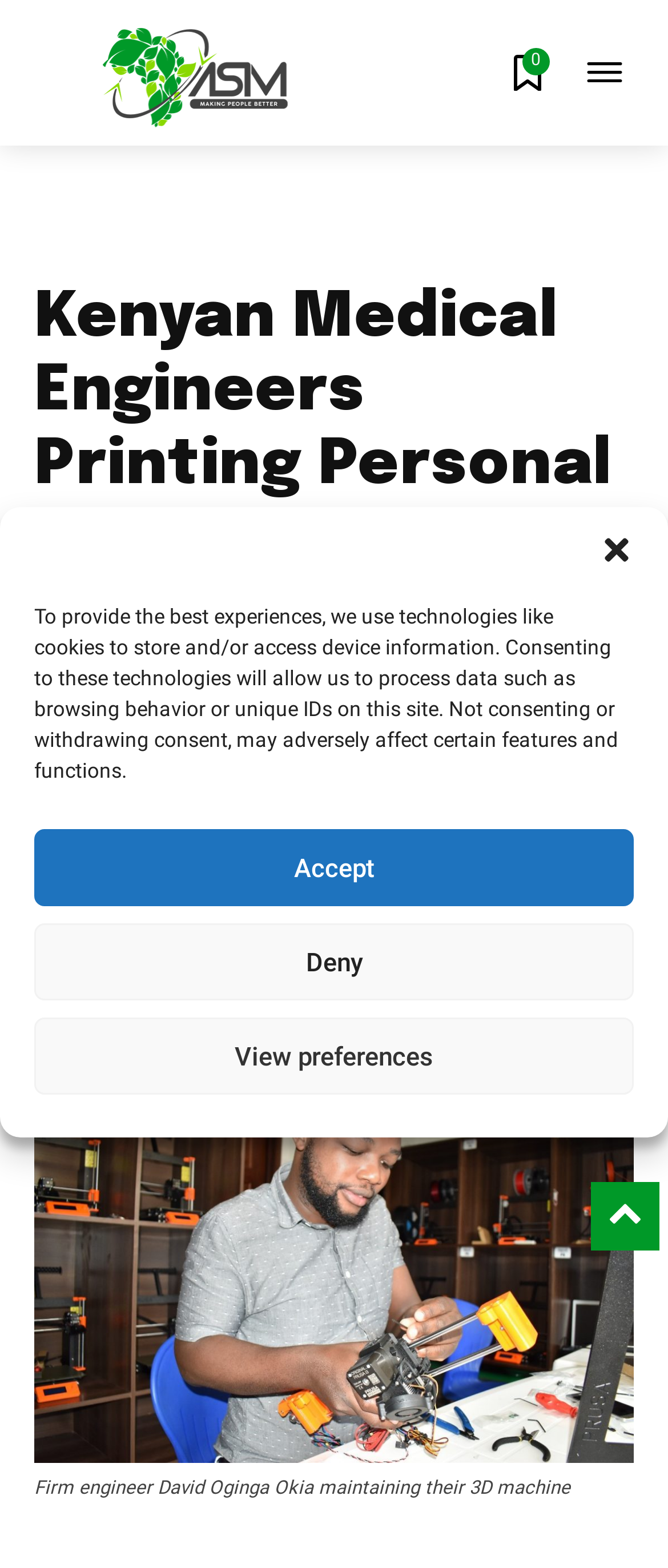Provide the bounding box coordinates of the section that needs to be clicked to accomplish the following instruction: "Check the date of the article."

[0.105, 0.622, 0.454, 0.637]